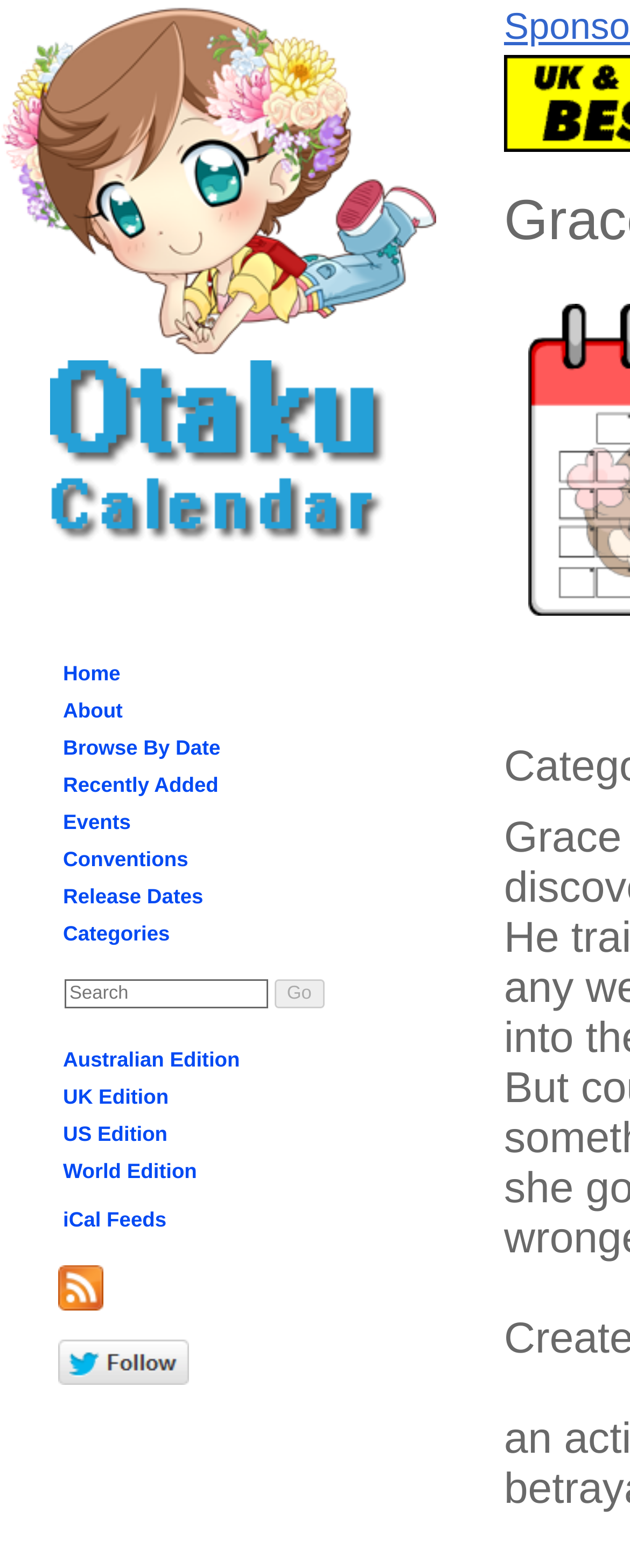Show the bounding box coordinates for the HTML element described as: "Home".

[0.092, 0.418, 0.199, 0.44]